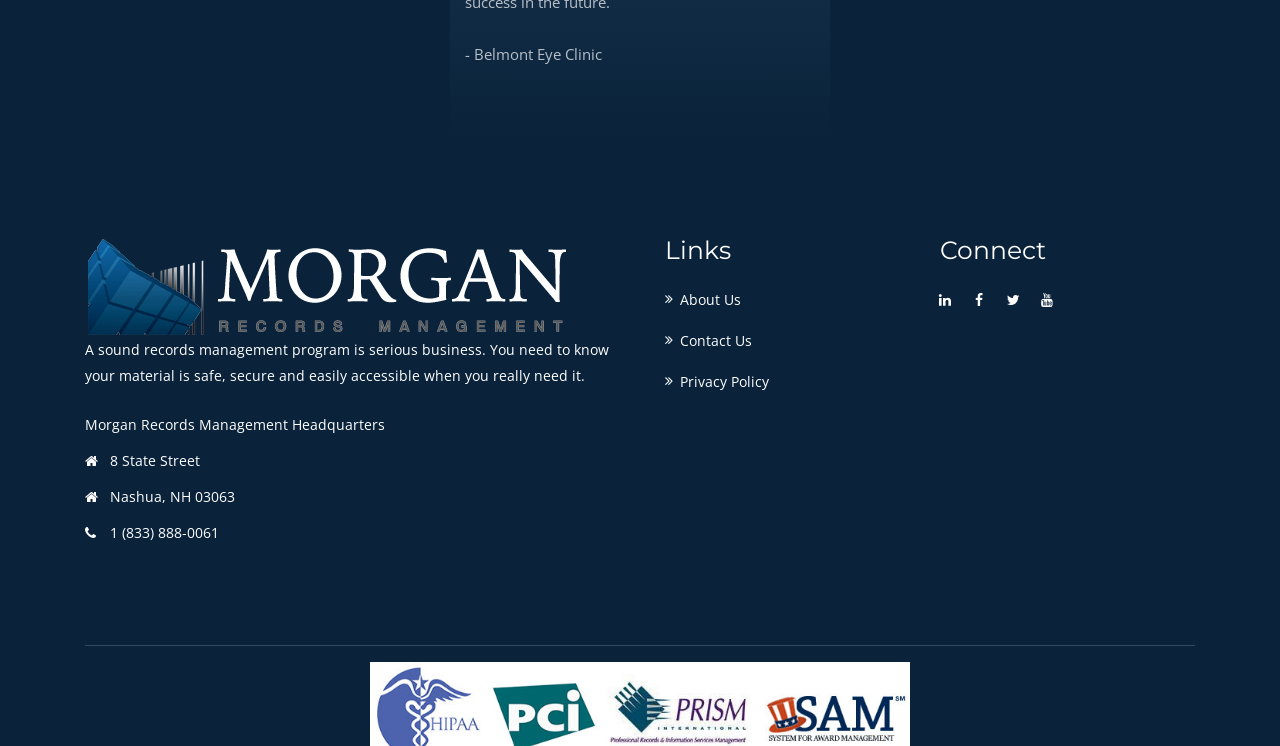What are the social media platforms linked on the webpage?
Please look at the screenshot and answer using one word or phrase.

Four platforms